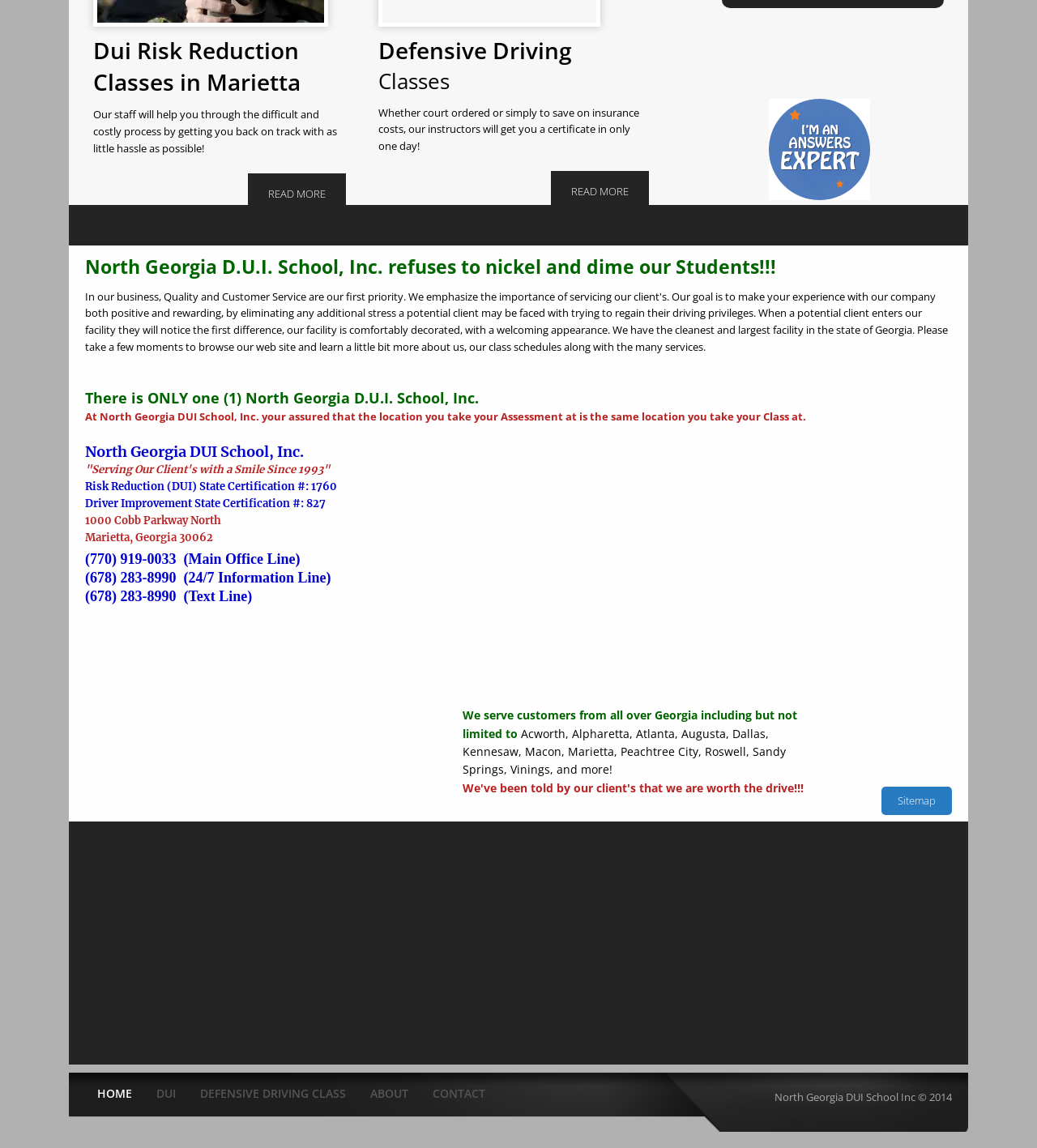Respond with a single word or phrase to the following question:
What is the purpose of the defensive driving classes?

To save on insurance costs